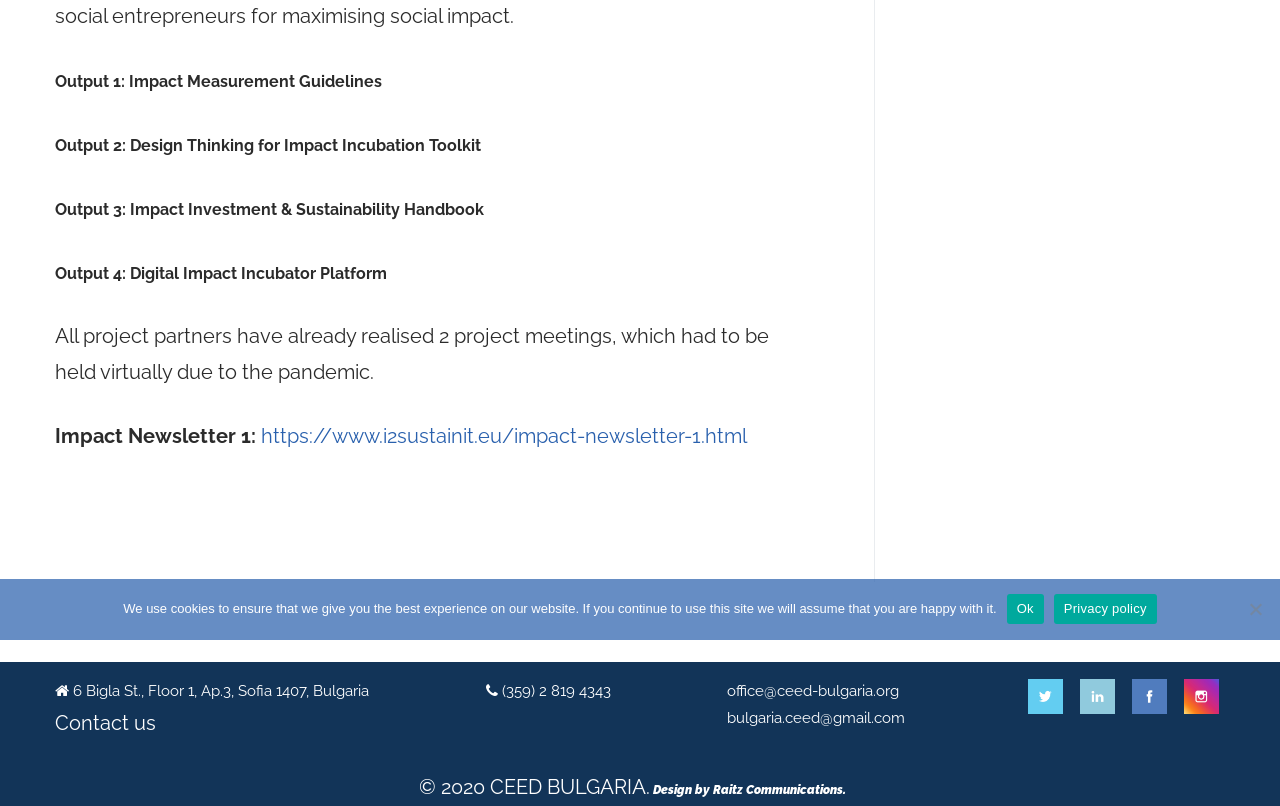Locate the UI element described by https://www.i2sustainit.eu/impact-newsletter-1.html and provide its bounding box coordinates. Use the format (top-left x, top-left y, bottom-right x, bottom-right y) with all values as floating point numbers between 0 and 1.

[0.204, 0.526, 0.584, 0.556]